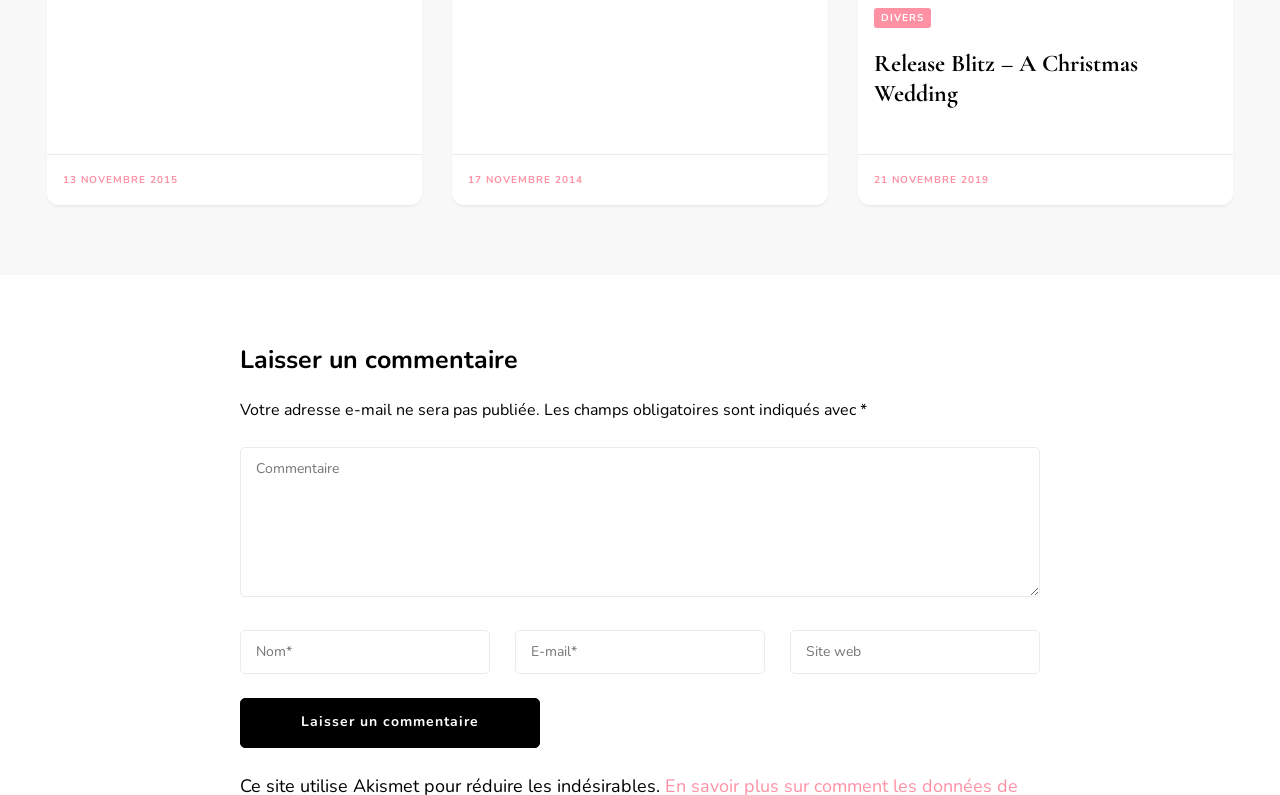Please identify the bounding box coordinates of the area that needs to be clicked to follow this instruction: "View the 'Release Blitz – A Christmas Wedding' post".

[0.683, 0.062, 0.889, 0.136]